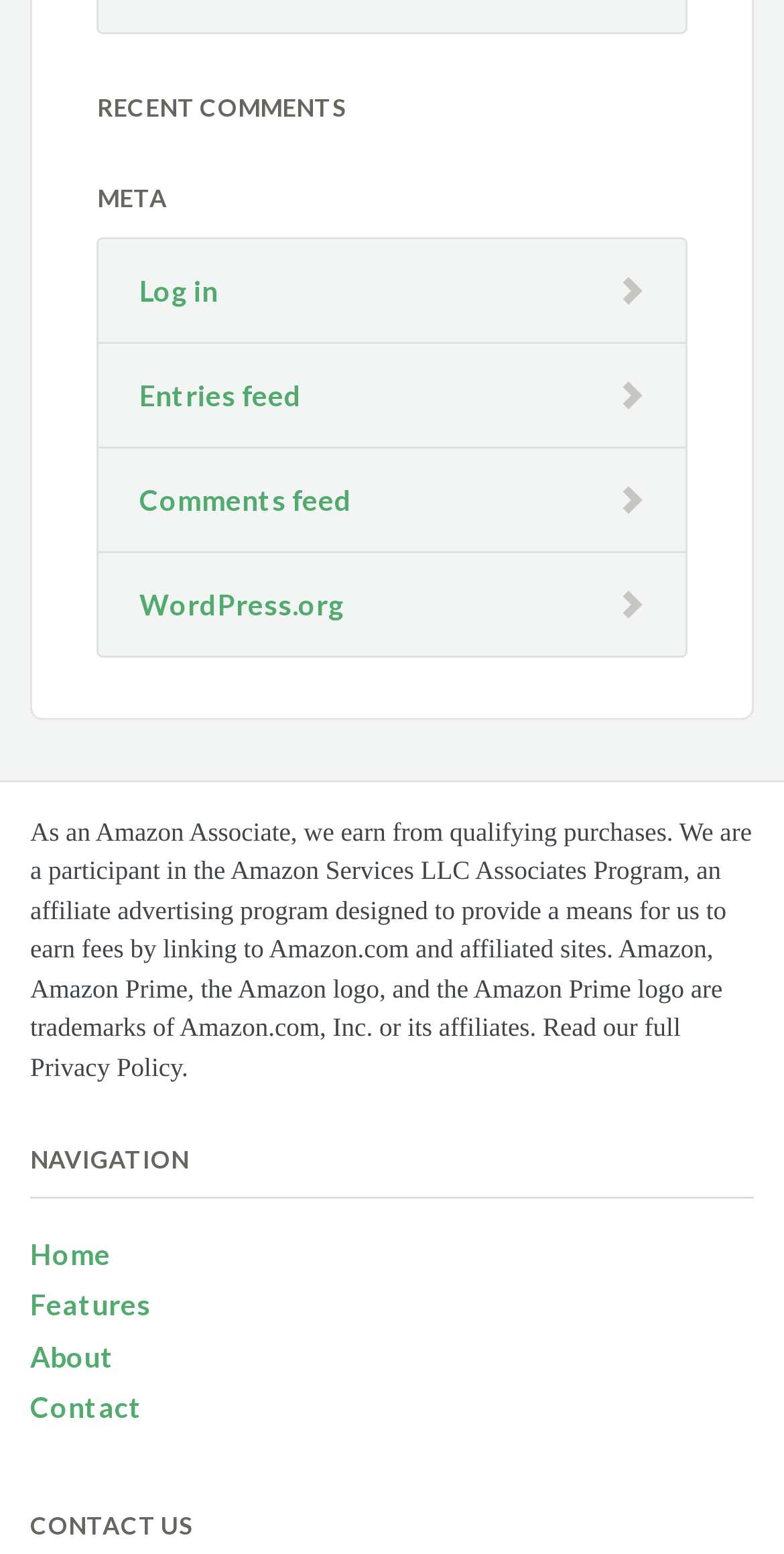Respond to the following question with a brief word or phrase:
What is the name of the company mentioned in the affiliate program?

Amazon.com, Inc.